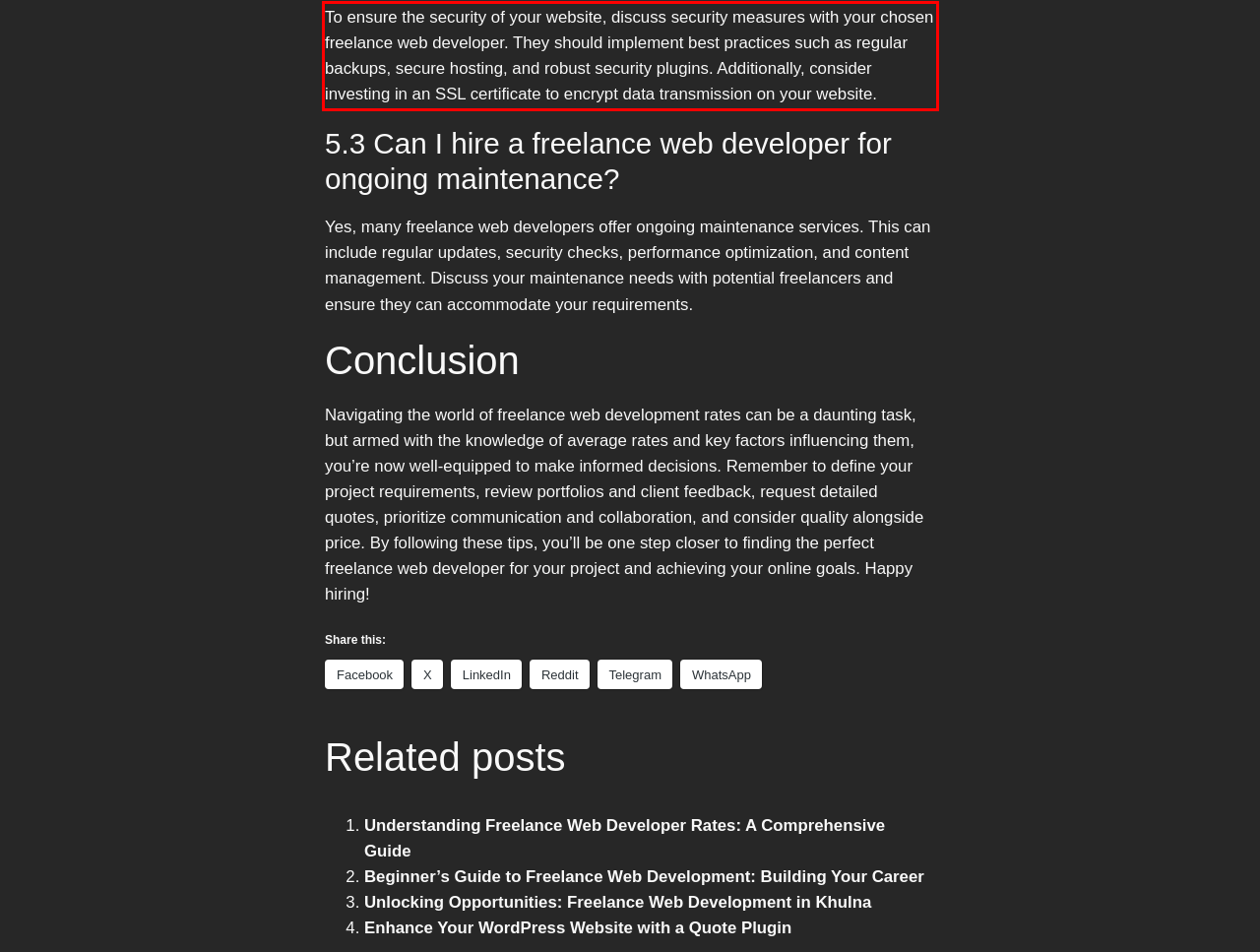Given a webpage screenshot, identify the text inside the red bounding box using OCR and extract it.

To ensure the security of your website, discuss security measures with your chosen freelance web developer. They should implement best practices such as regular backups, secure hosting, and robust security plugins. Additionally, consider investing in an SSL certificate to encrypt data transmission on your website.